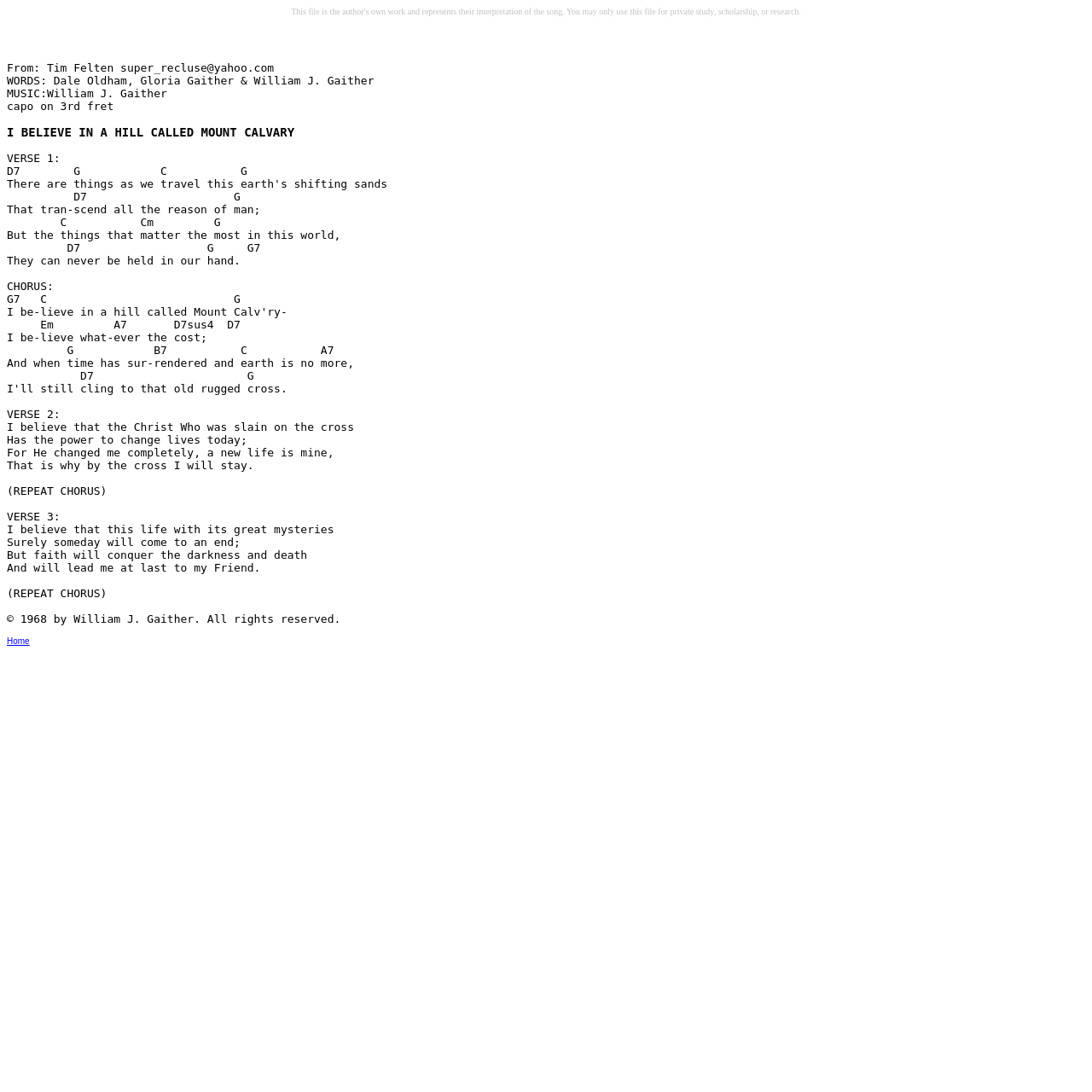Detail the webpage's structure and highlights in your description.

The webpage is titled "I Believe In A Hill" and appears to be a simple webpage with a focus on displaying song lyrics and information. 

At the top of the page, there is a table with two columns, taking up almost the entire width of the page. The table does not contain any visible content.

Below the table, there is a block of text that provides information about the song, including the sender's email address, the authors of the lyrics and music, and some notes about the song's composition.

Further down, there is a prominent heading that reads "I BELIEVE IN A HILL CALLED MOUNT CALVARY", which is likely the title of the song.

At the bottom of the page, there is a link to "Home", which is positioned near the left edge of the page.